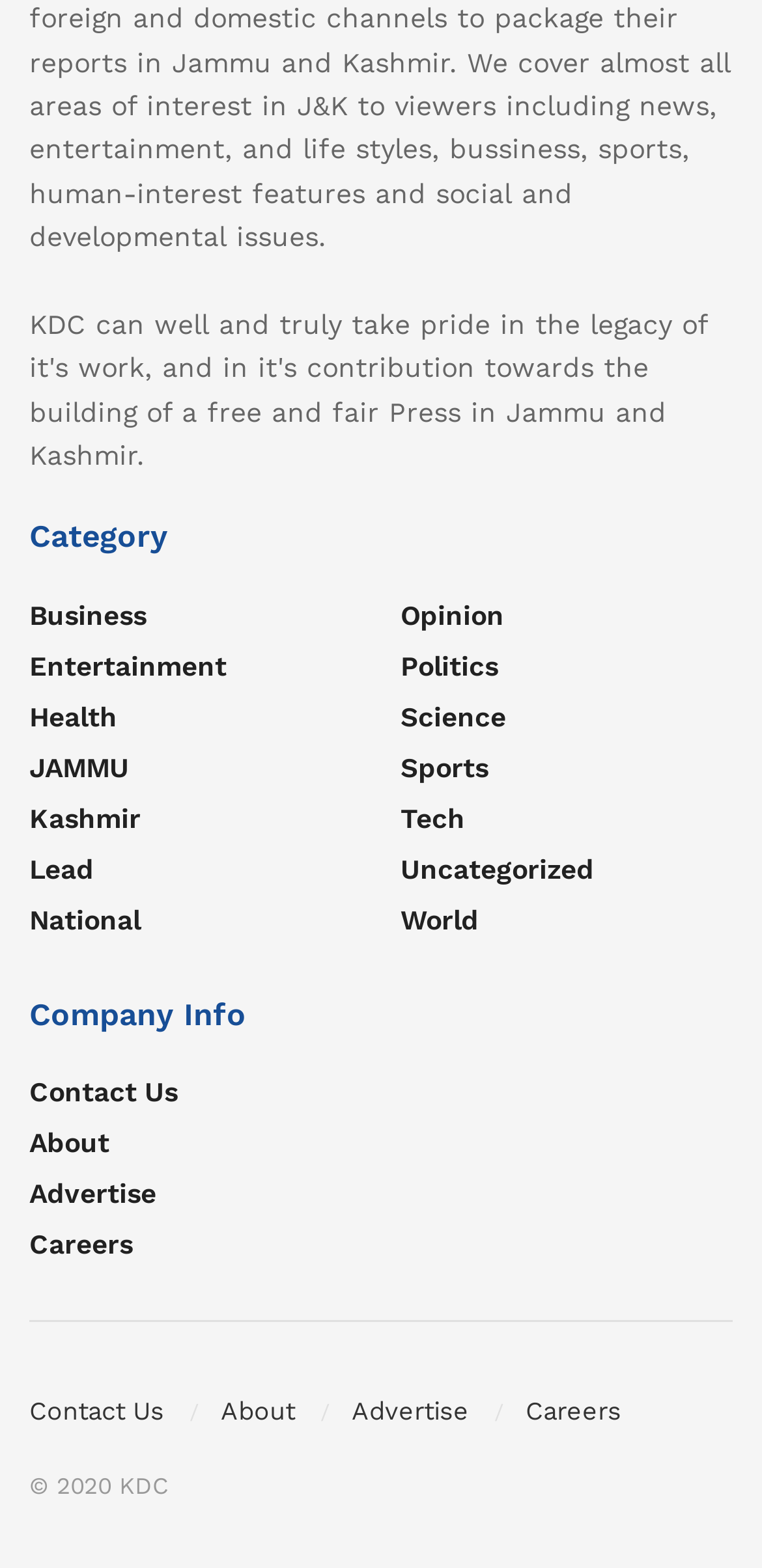Identify the bounding box coordinates of the clickable section necessary to follow the following instruction: "Go to World news". The coordinates should be presented as four float numbers from 0 to 1, i.e., [left, top, right, bottom].

[0.526, 0.576, 0.628, 0.596]